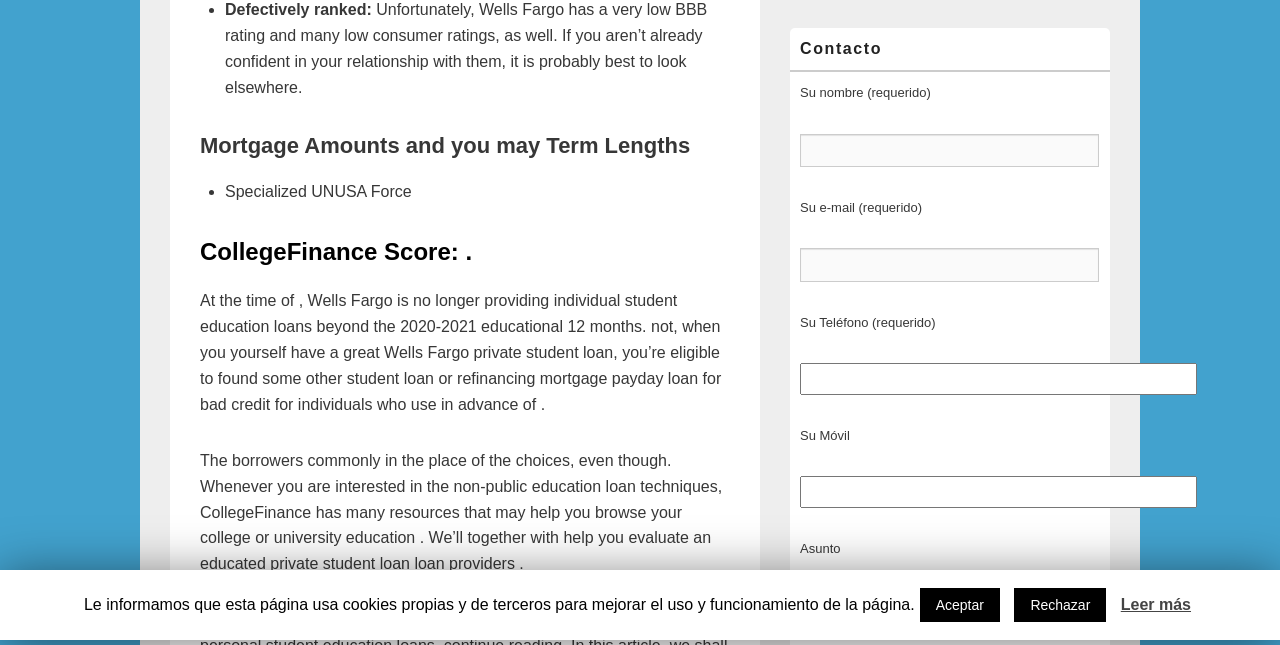Specify the bounding box coordinates (top-left x, top-left y, bottom-right x, bottom-right y) of the UI element in the screenshot that matches this description: name="your-email"

[0.625, 0.385, 0.859, 0.438]